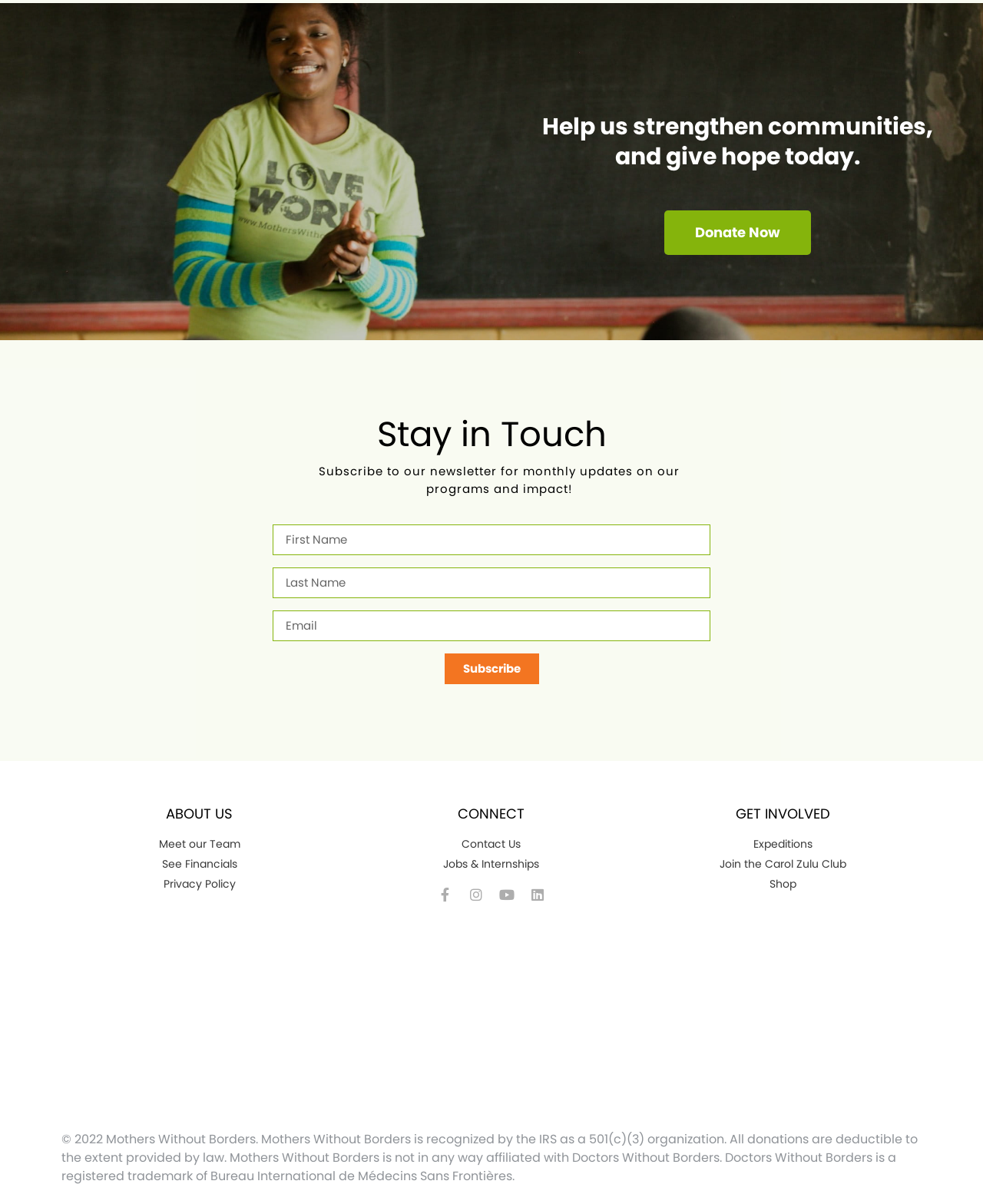Please indicate the bounding box coordinates of the element's region to be clicked to achieve the instruction: "Subscribe". Provide the coordinates as four float numbers between 0 and 1, i.e., [left, top, right, bottom].

[0.452, 0.542, 0.548, 0.568]